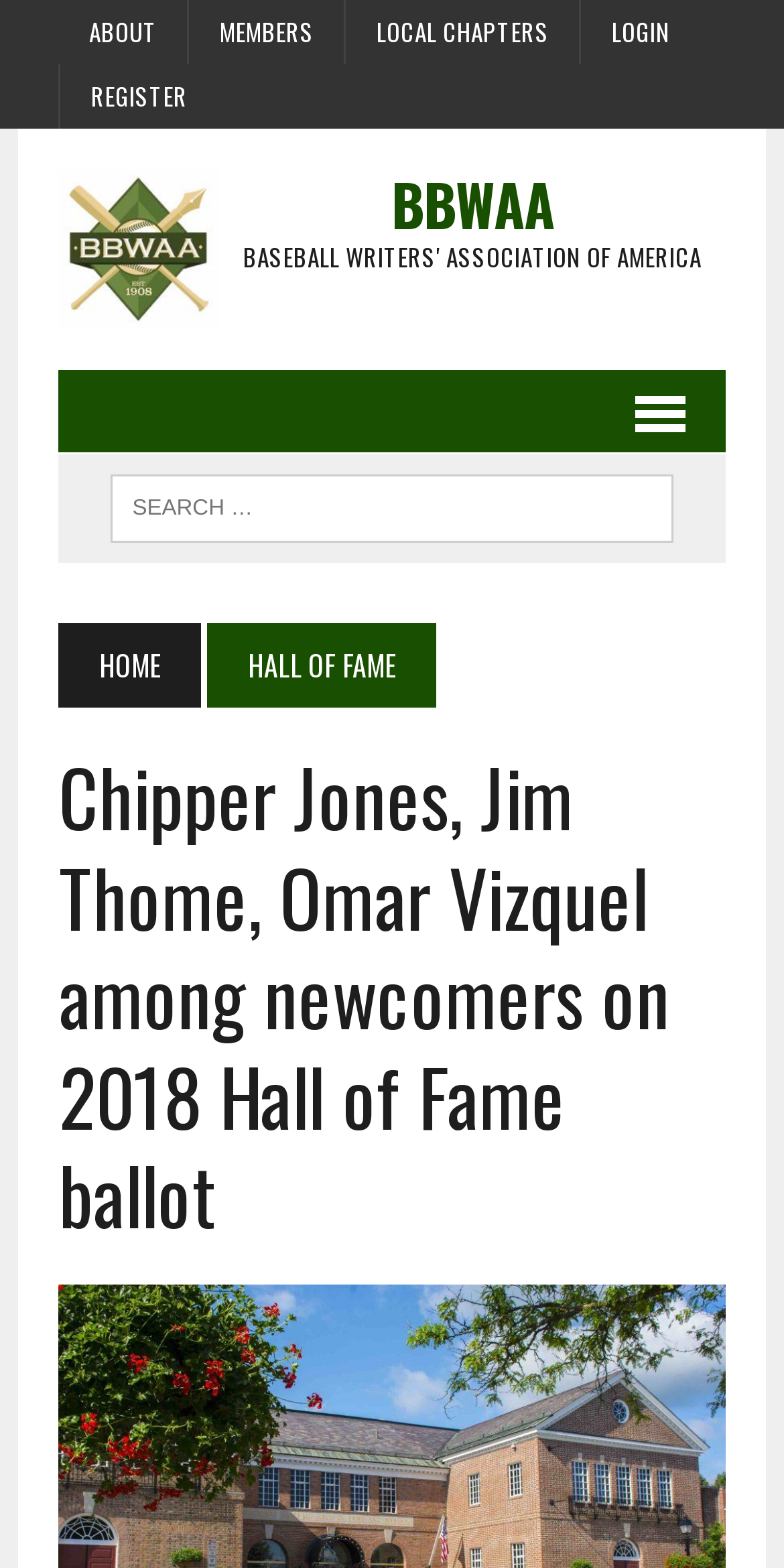Use a single word or phrase to answer the question: 
Is there an image present on the webpage?

Yes